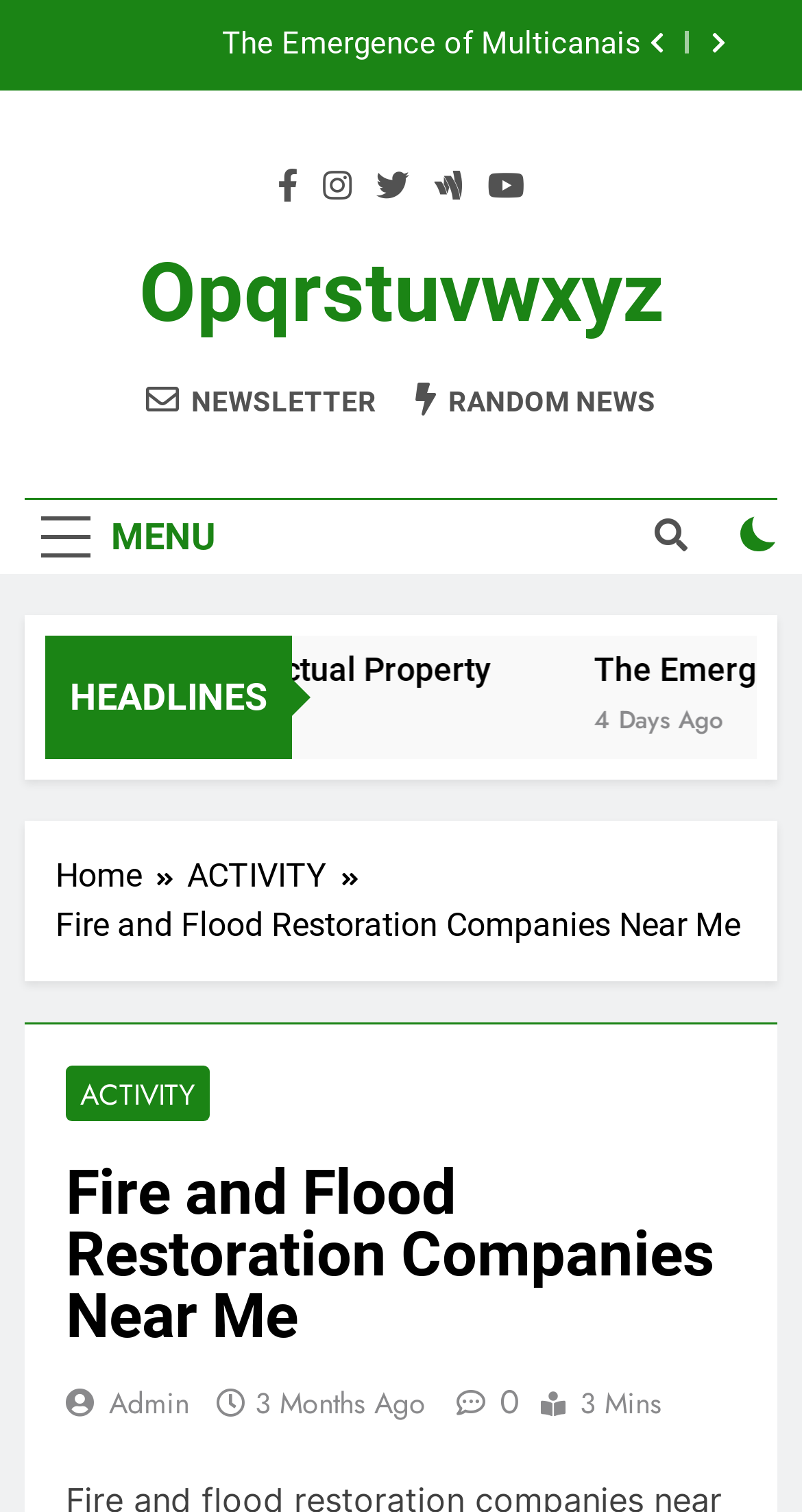Answer the question using only a single word or phrase: 
How many links are there in the breadcrumbs navigation?

3